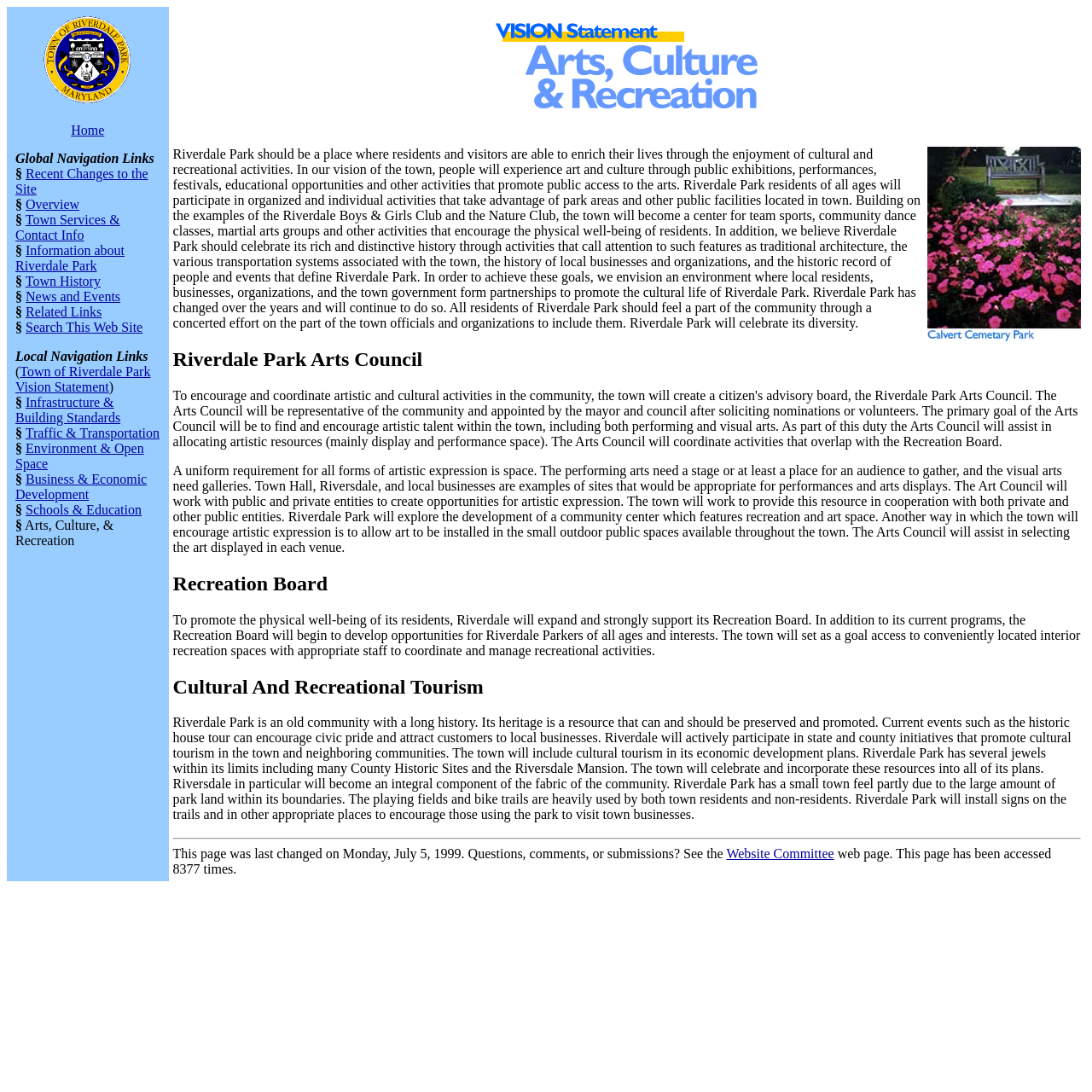Identify the bounding box coordinates of the clickable region required to complete the instruction: "visit Website Committee web page". The coordinates should be given as four float numbers within the range of 0 and 1, i.e., [left, top, right, bottom].

[0.665, 0.775, 0.764, 0.789]